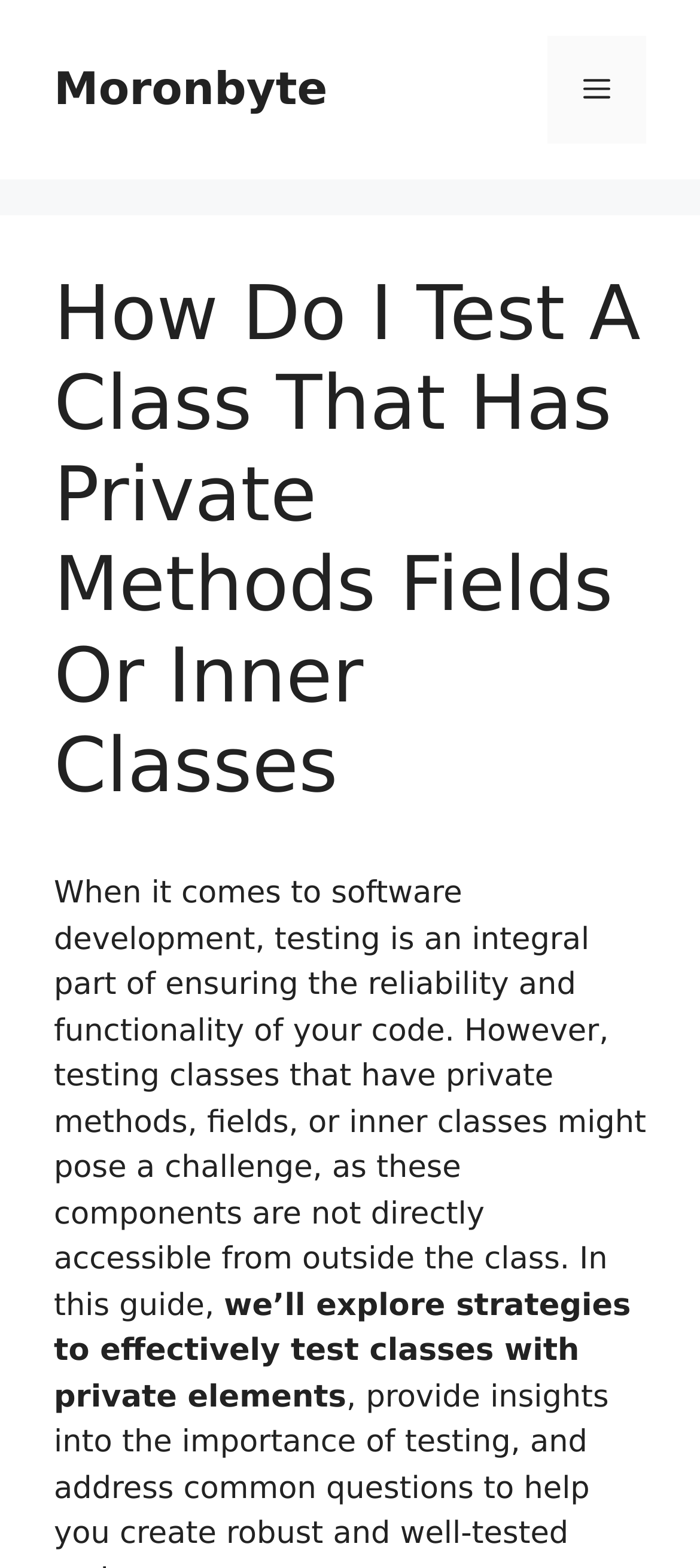Extract the main heading text from the webpage.

How Do I Test A Class That Has Private Methods Fields Or Inner Classes